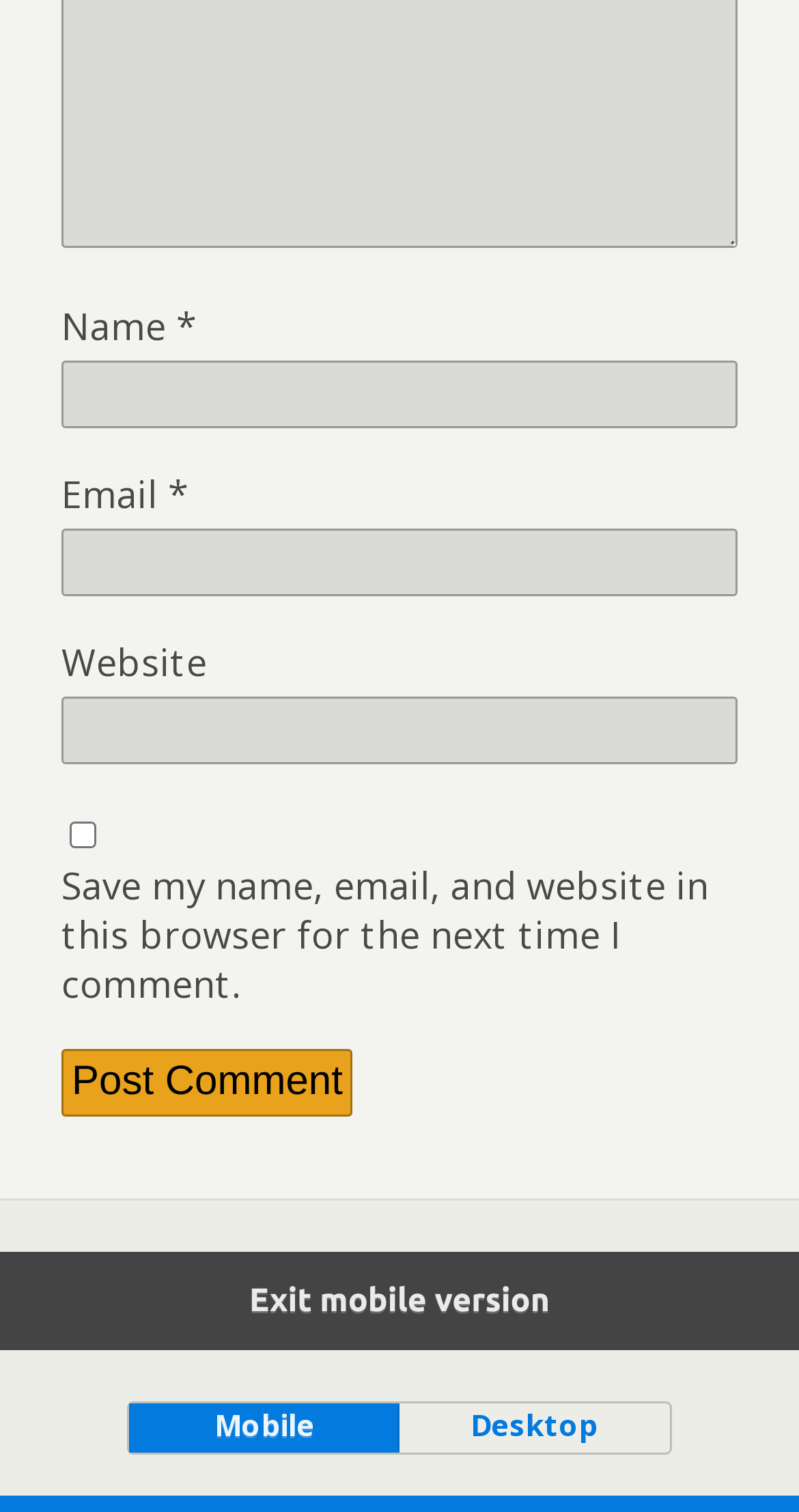Locate the coordinates of the bounding box for the clickable region that fulfills this instruction: "View October 2022".

None